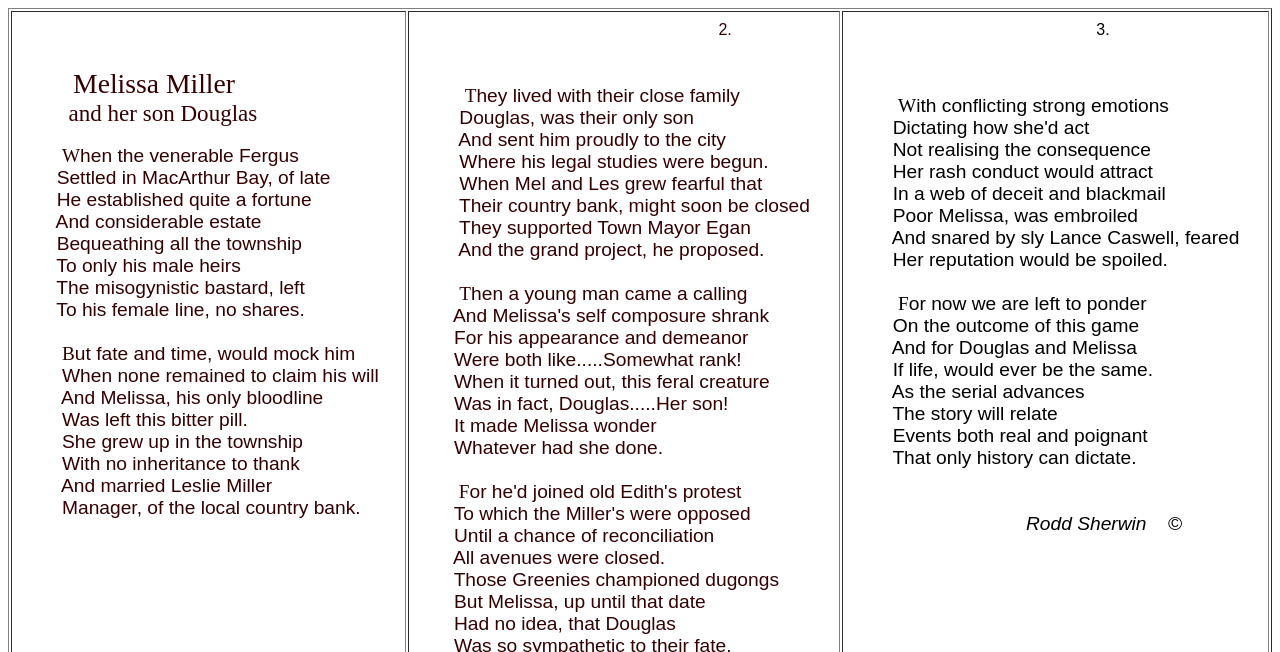Generate a comprehensive description of the contents of the webpage.

The webpage appears to be a narrative-driven page, with a focus on the story of Melissa Miller and her son Douglas. The page is divided into sections, with each section containing a few lines of text that advance the story.

At the top of the page, there is a brief introduction to Melissa Miller and her son Douglas. Below this, the story begins, with Melissa's ancestors settling in MacArthur Bay and establishing a fortune. The story then jumps forward in time, describing Melissa's life, her marriage to Leslie Miller, and the birth of their son Douglas.

The majority of the page is dedicated to telling the story of Douglas's life, including his education, his return to the township, and his involvement in a grand project proposed by the Town Mayor. The story takes a dramatic turn when a young man arrives, and it is revealed that he is Douglas, but with a rough appearance and demeanor.

The rest of the page continues to unfold the story, with Melissa struggling to come to terms with her son's transformation, and becoming embroiled in a web of deceit and blackmail. The story concludes with a sense of uncertainty, leaving the reader to ponder the outcome of the events that have unfolded.

Throughout the page, there are no images, and the text is presented in a straightforward, linear fashion. The use of whitespace and indentation helps to break up the text and create a sense of rhythm, making the story easier to follow.